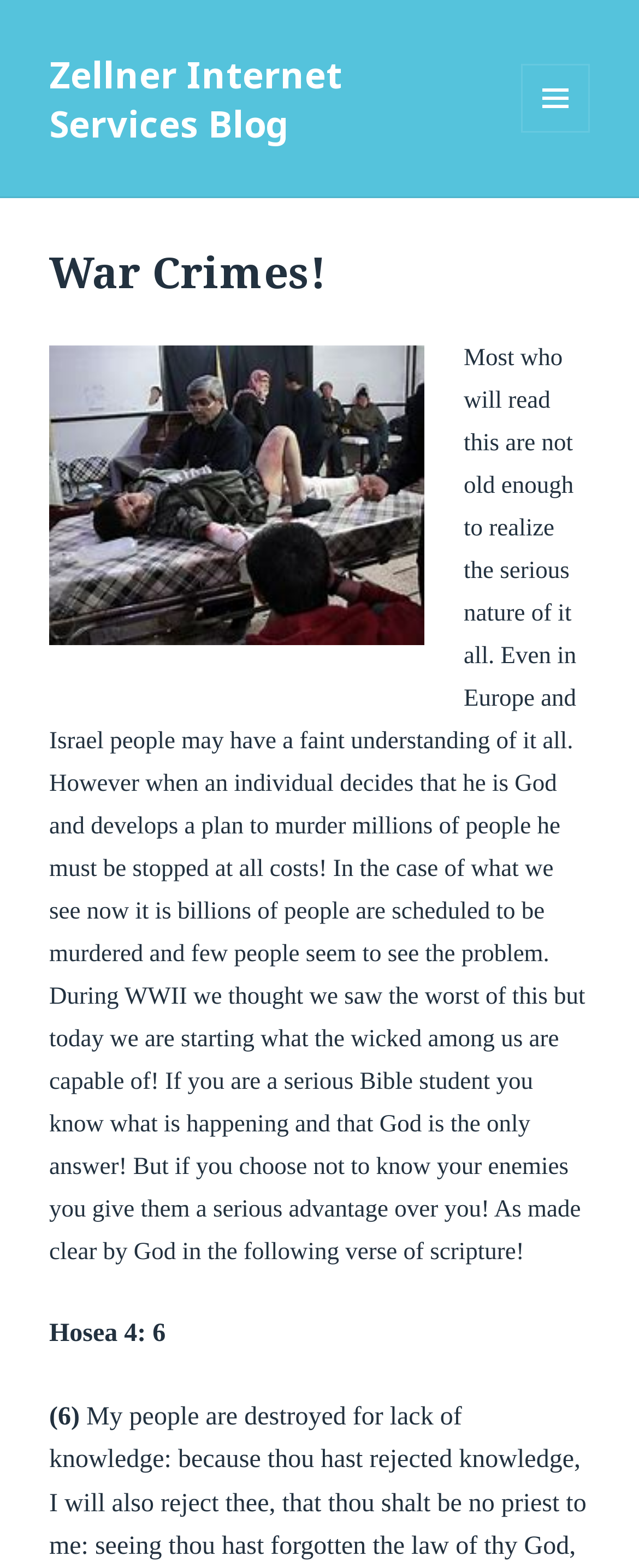What is the topic of the blog post?
Answer briefly with a single word or phrase based on the image.

War Crimes